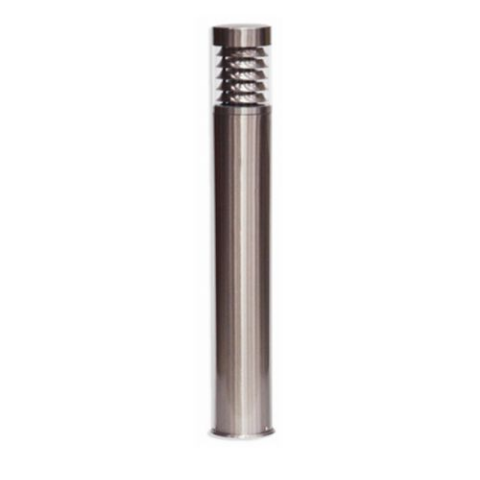How much energy does the bulb of the Wybone Luna Illuminated Bollard consume?
Carefully examine the image and provide a detailed answer to the question.

According to the caption, the Wybone Luna Illuminated Bollard is equipped with an energy-saving 15w bulb, which provides ample illumination while being energy-efficient.